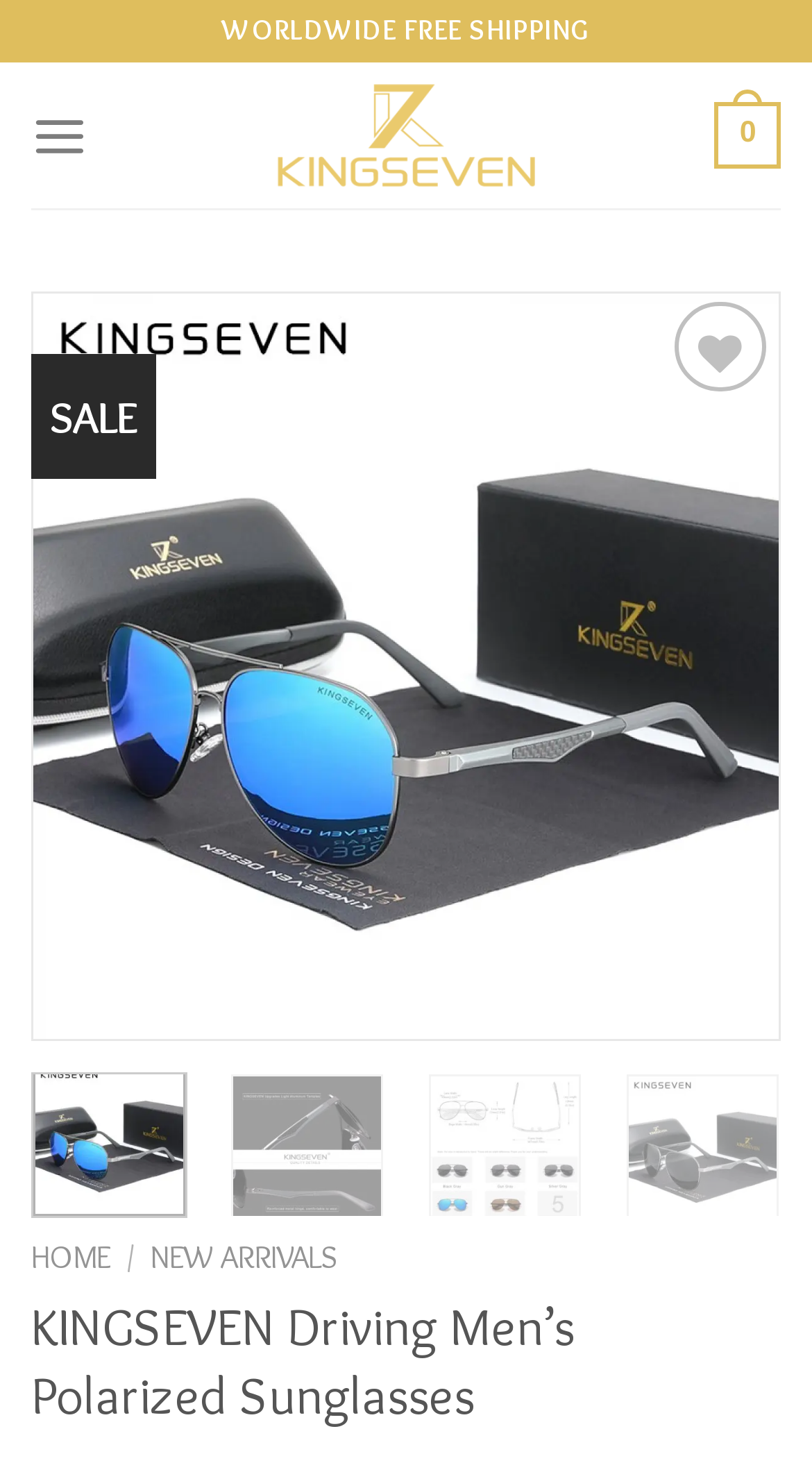Using the provided description Add to wishlist, find the bounding box coordinates for the UI element. Provide the coordinates in (top-left x, top-left y, bottom-right x, bottom-right y) format, ensuring all values are between 0 and 1.

[0.813, 0.286, 0.936, 0.345]